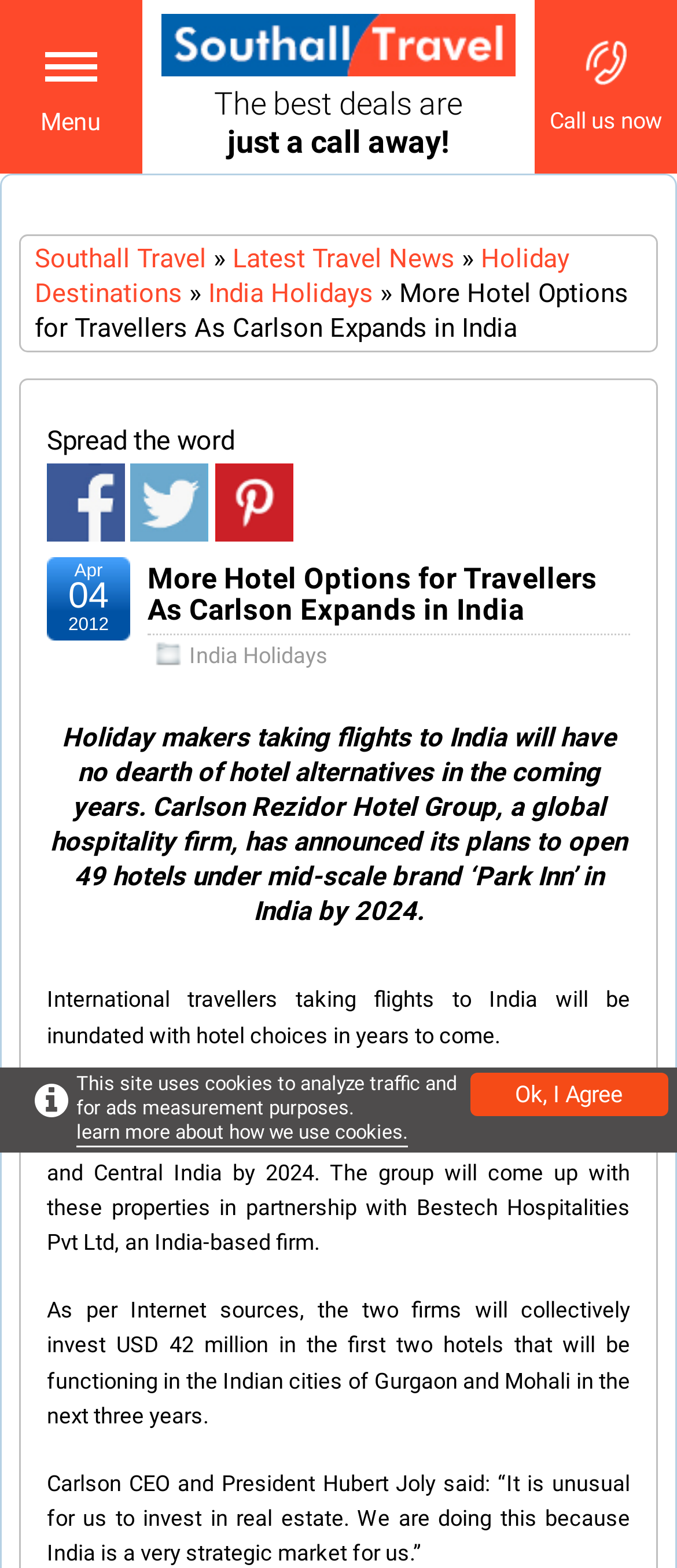Look at the image and give a detailed response to the following question: What is the name of the brand under which Carlson Rezidor Hotel Group will open hotels in India?

The answer can be found in the article content, where it says 'Carlson Rezidor Hotel Group, a global hospitality firm, has announced its plans to open 49 hotels under mid-scale brand ‘Park Inn’ in India by 2024.' This information is located in the StaticText element with ID 796, which has a bounding box coordinate of [0.074, 0.46, 0.926, 0.592].